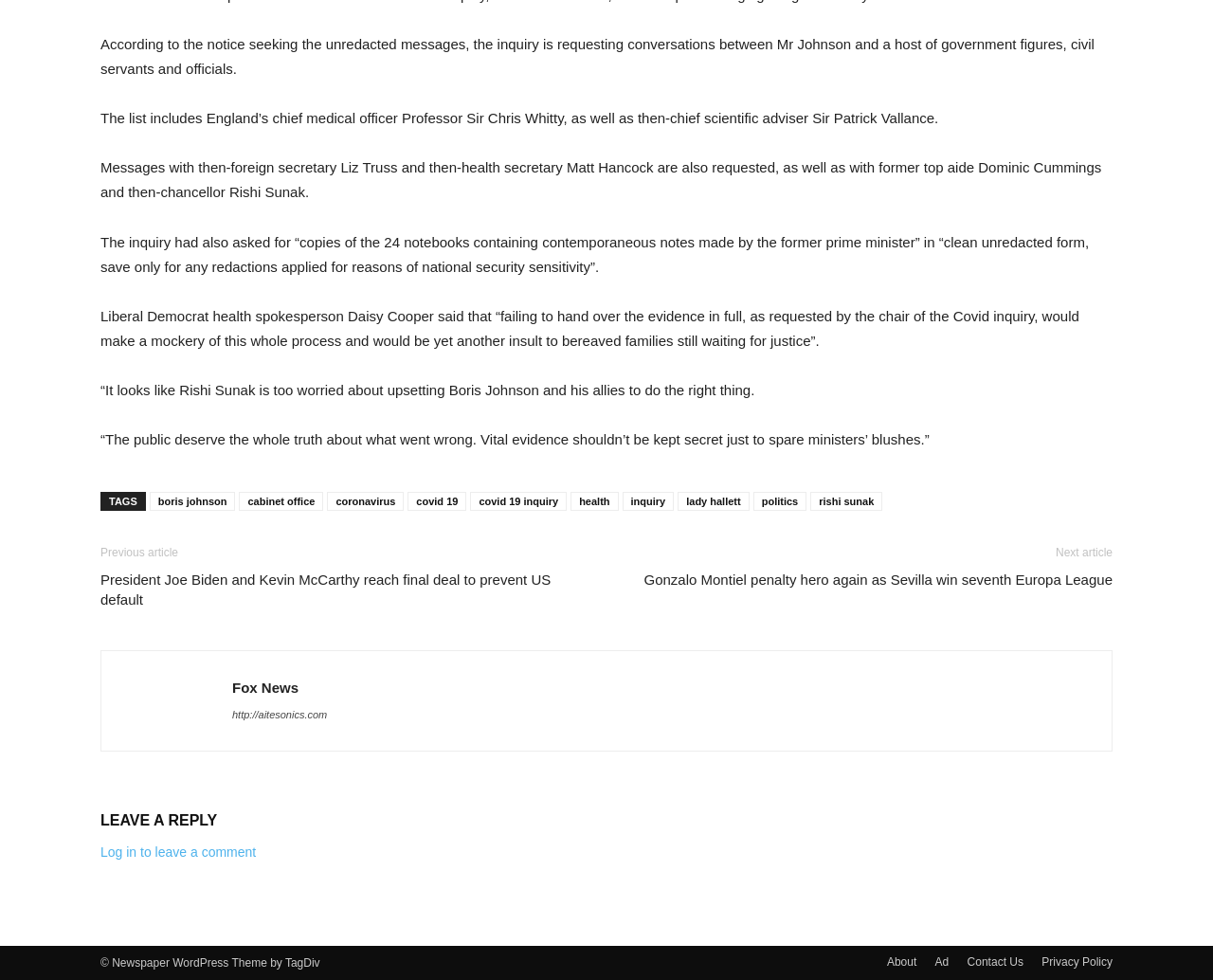Please specify the bounding box coordinates of the clickable section necessary to execute the following command: "Click on the link to read about Boris Johnson".

[0.123, 0.502, 0.194, 0.521]